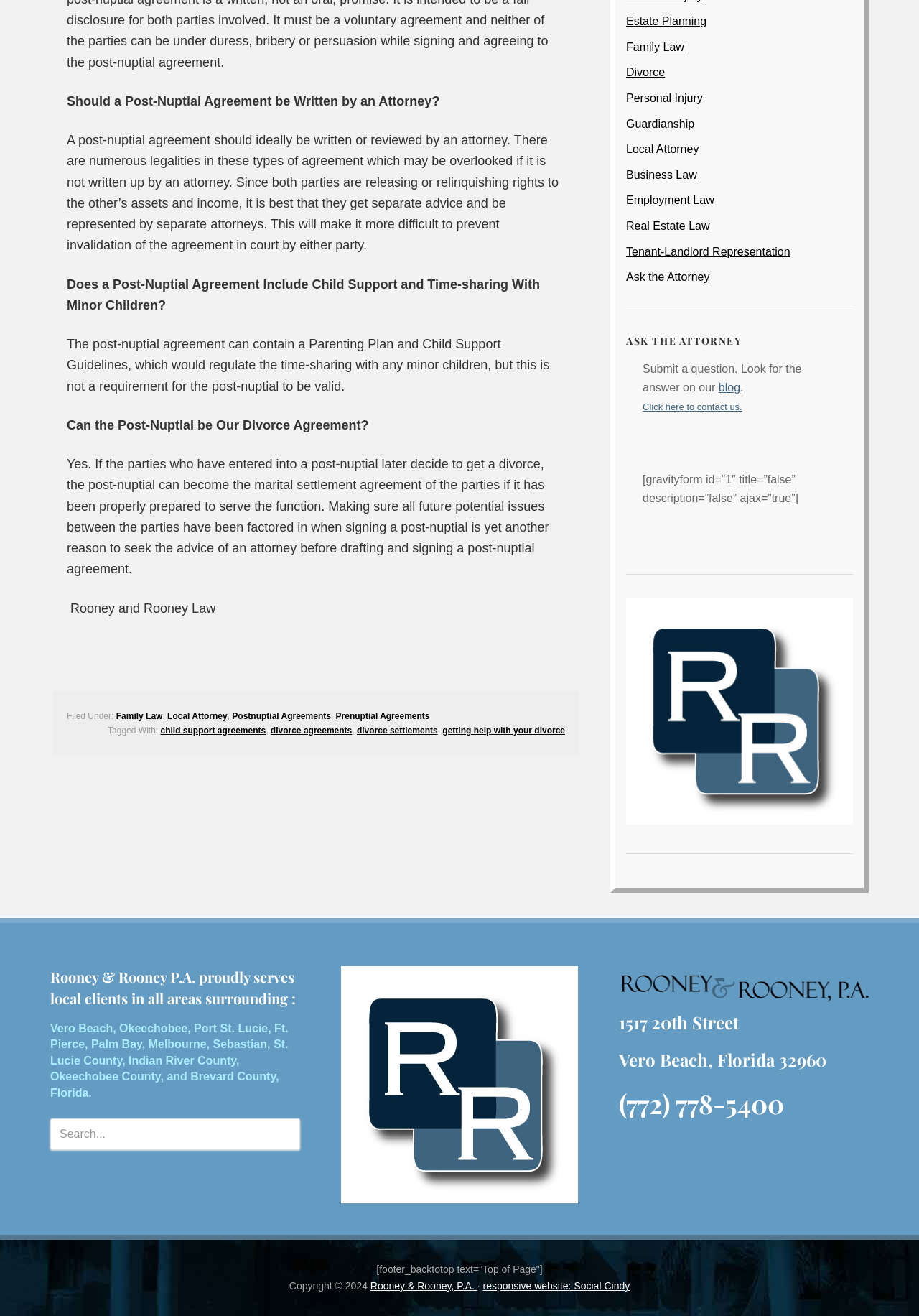From the element description: "Tim Zook", extract the bounding box coordinates of the UI element. The coordinates should be expressed as four float numbers between 0 and 1, in the order [left, top, right, bottom].

None